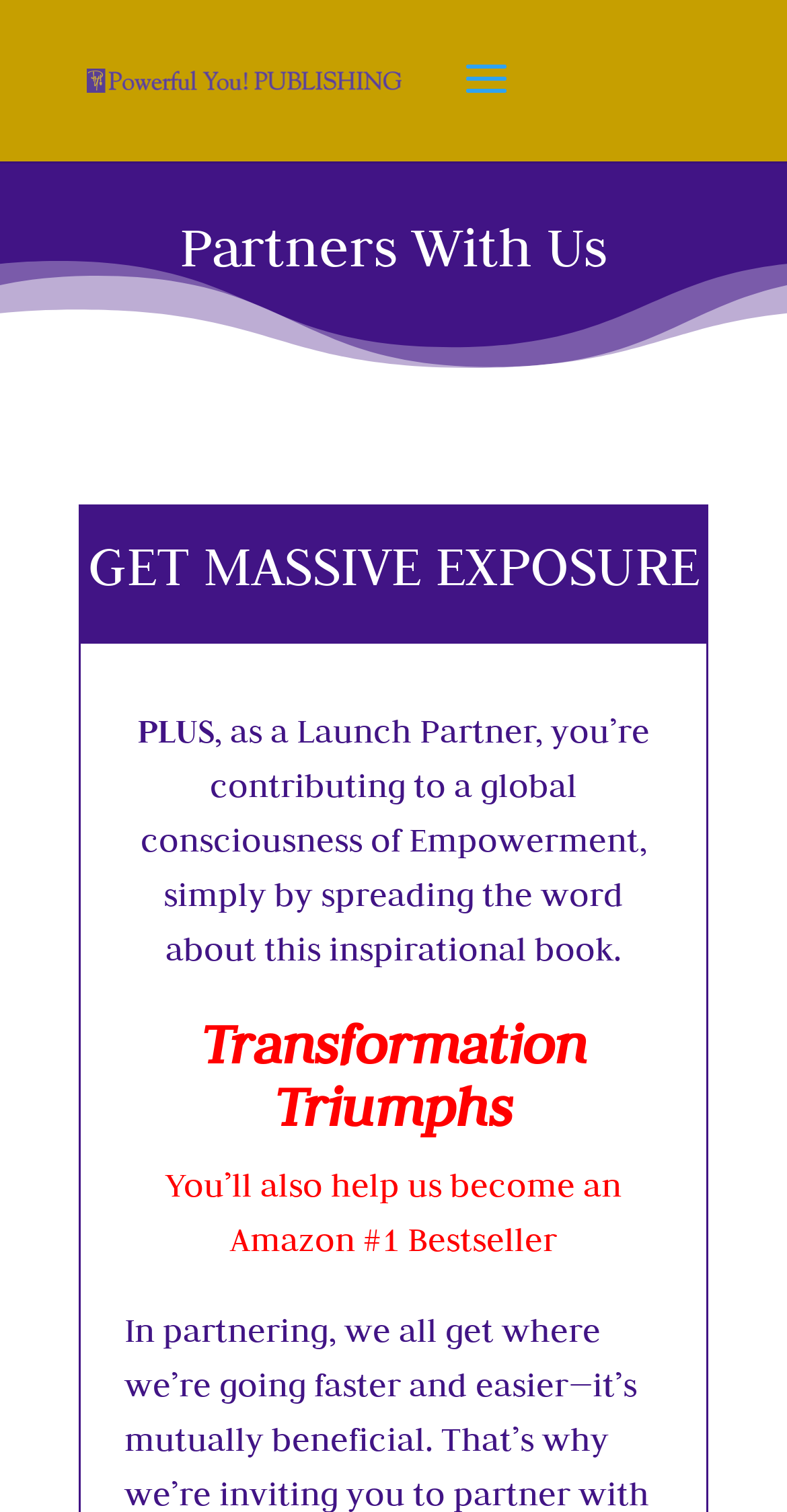Please locate and generate the primary heading on this webpage.

Partners With Us